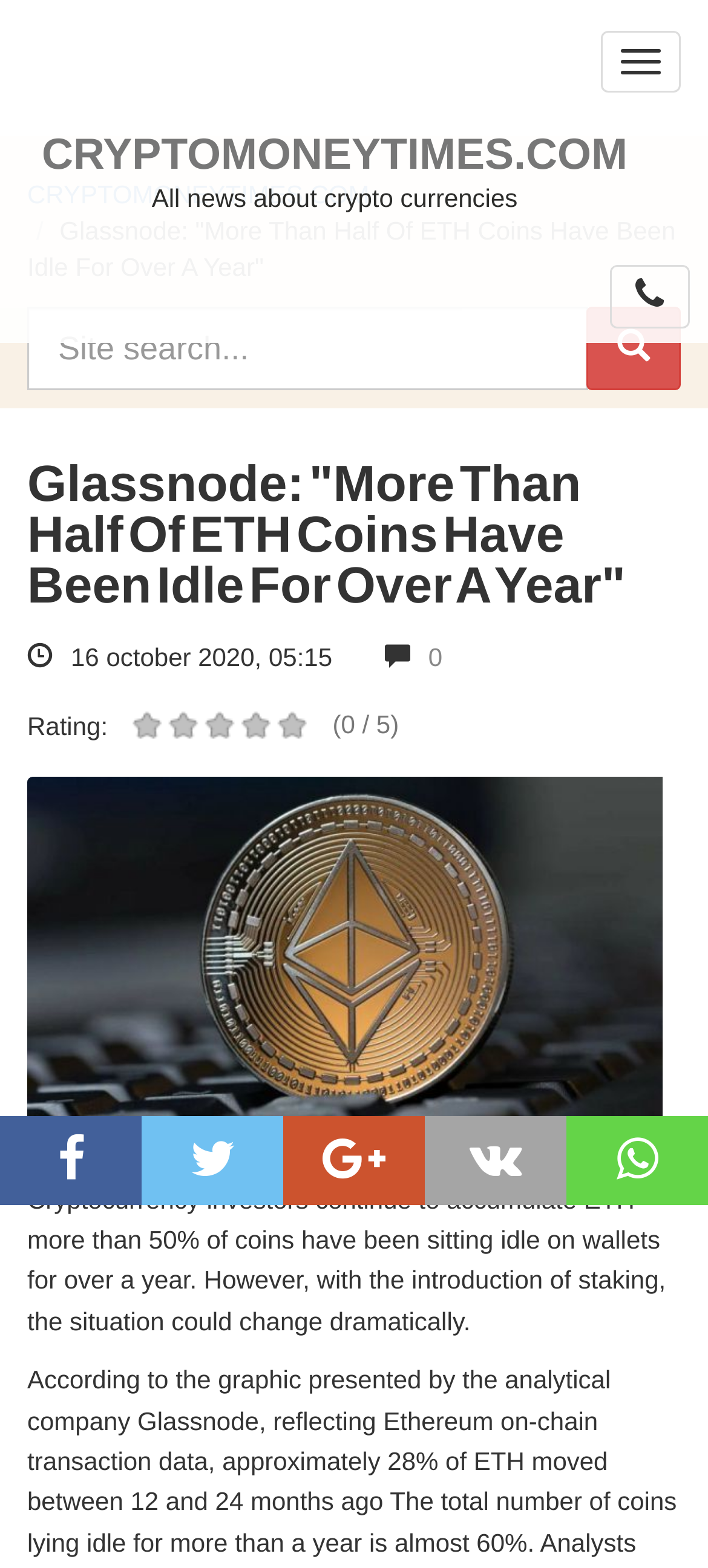What is the name of the website?
Give a detailed response to the question by analyzing the screenshot.

I found the answer by looking at the top-left corner of the webpage, where the website's name is displayed as a link.